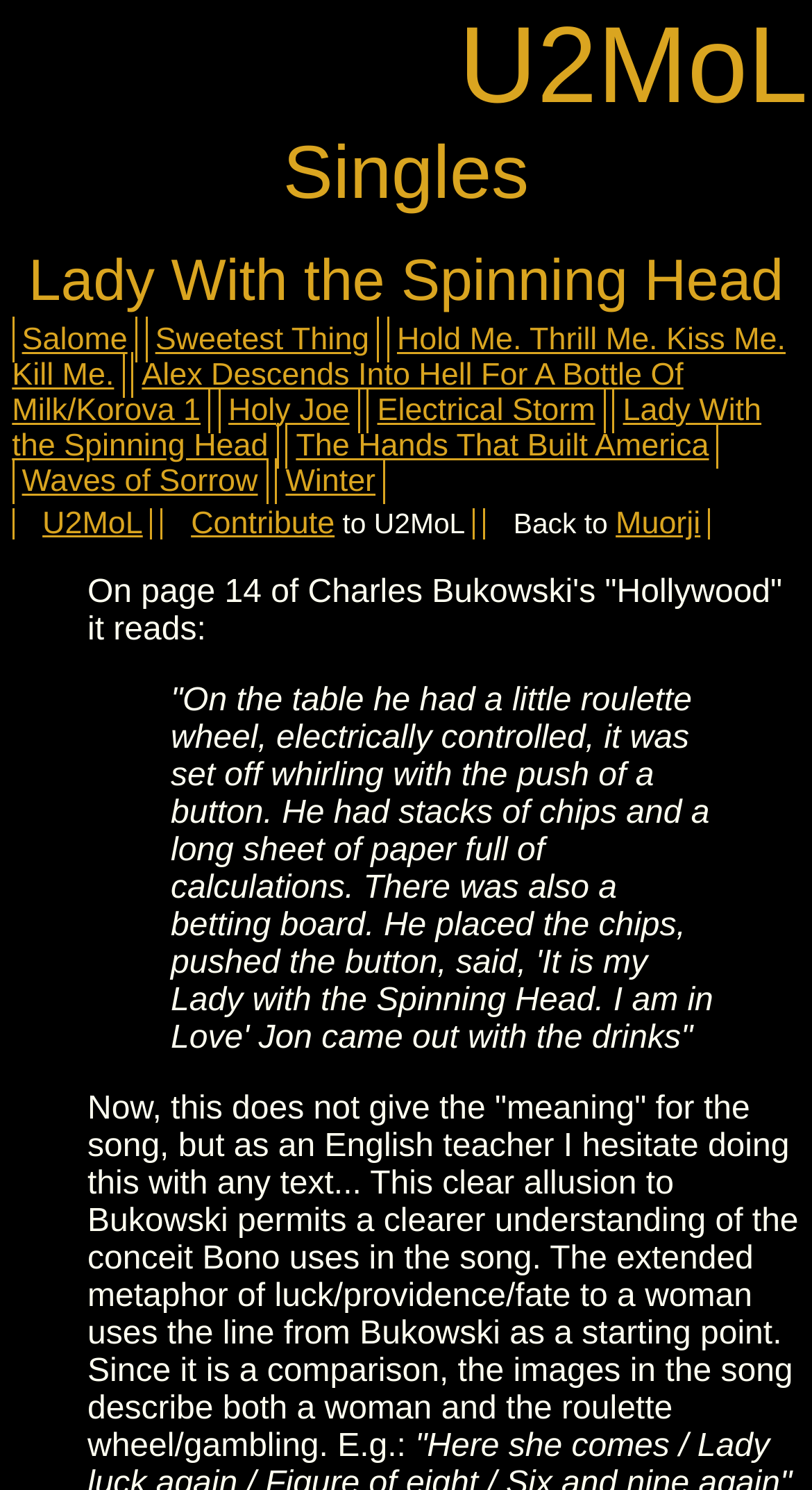Identify the bounding box coordinates of the part that should be clicked to carry out this instruction: "Go to U2MoL".

[0.052, 0.34, 0.176, 0.364]